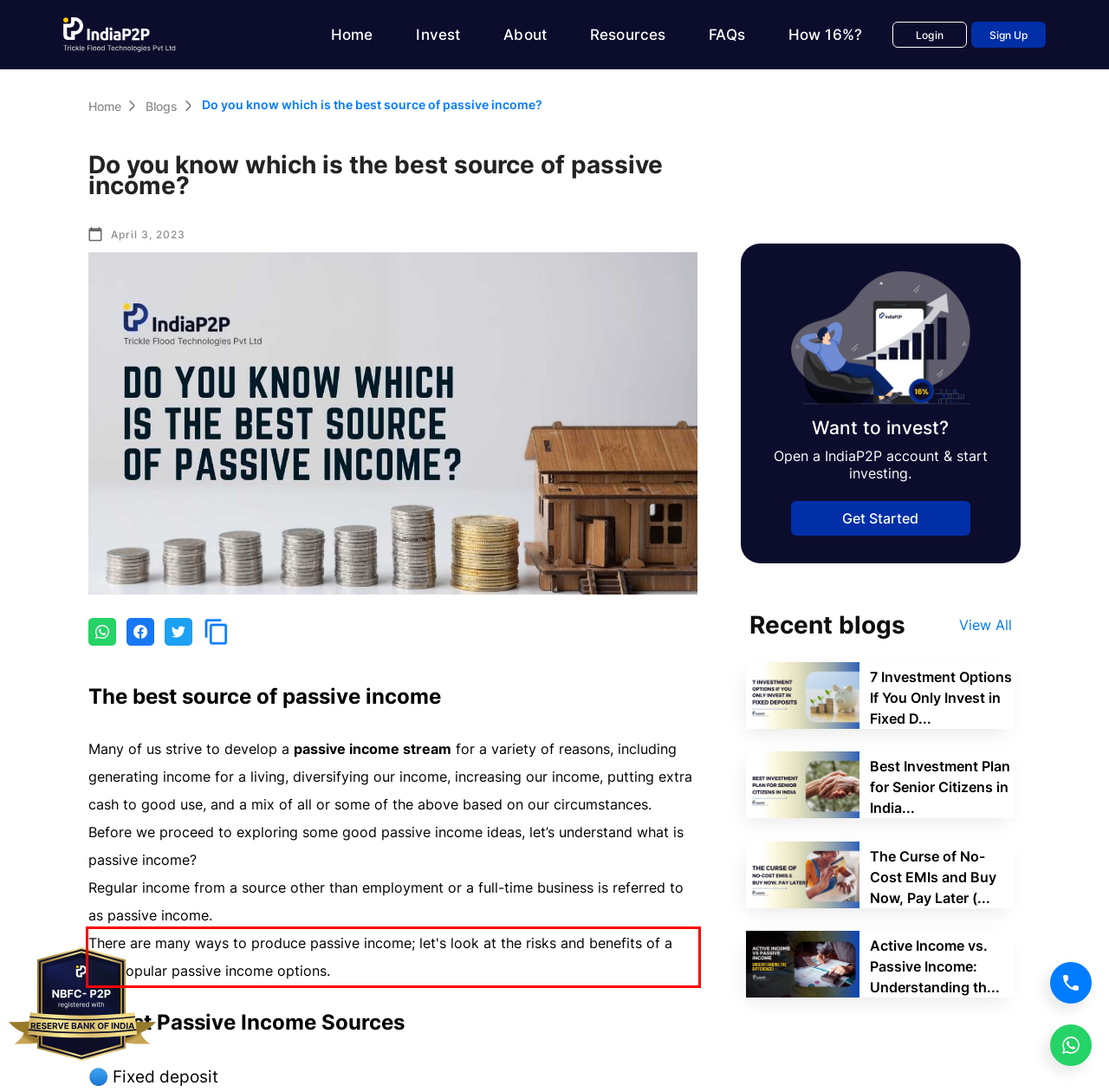You have a webpage screenshot with a red rectangle surrounding a UI element. Extract the text content from within this red bounding box.

There are many ways to produce passive income; let's look at the risks and benefits of a few popular passive income options.